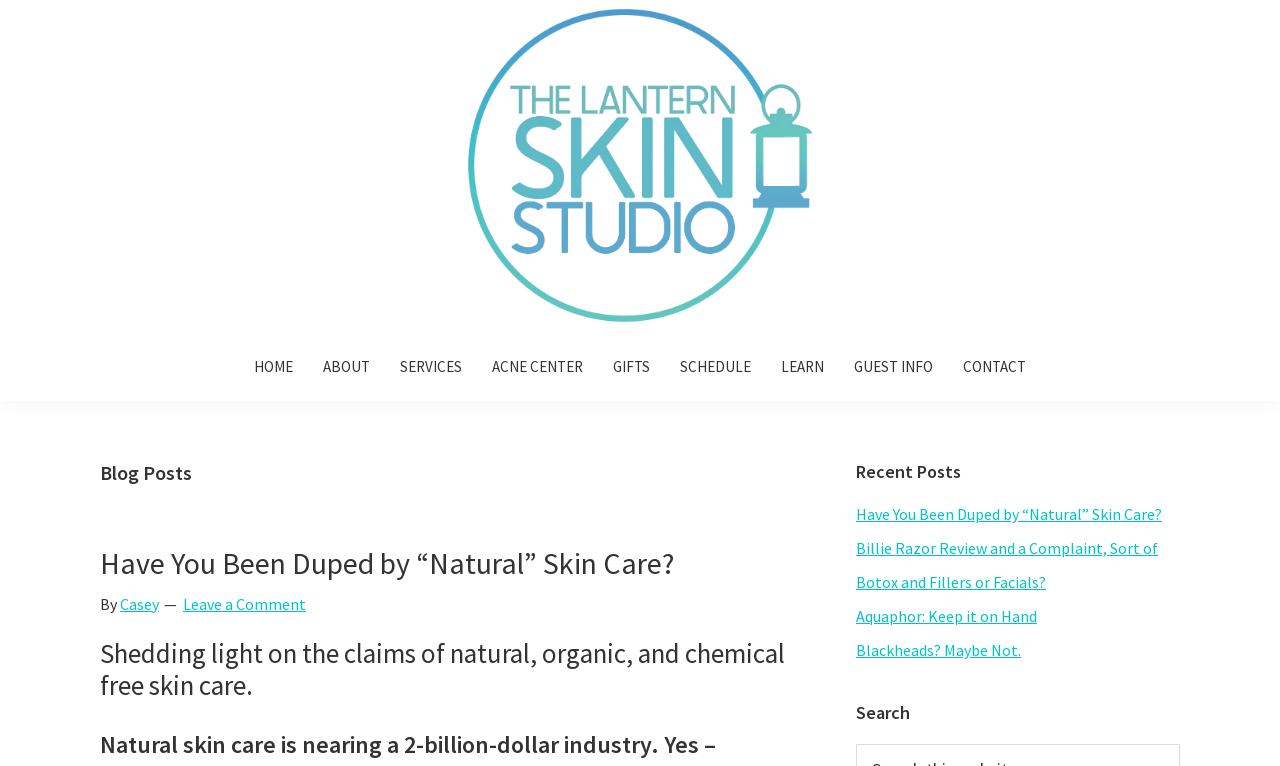Please study the image and answer the question comprehensively:
What is the name of the skin studio?

I found the name of the skin studio by looking at the logo and the text next to it, which says 'The Lantern Skin Studio | Murfreesboro, TN 37128'.